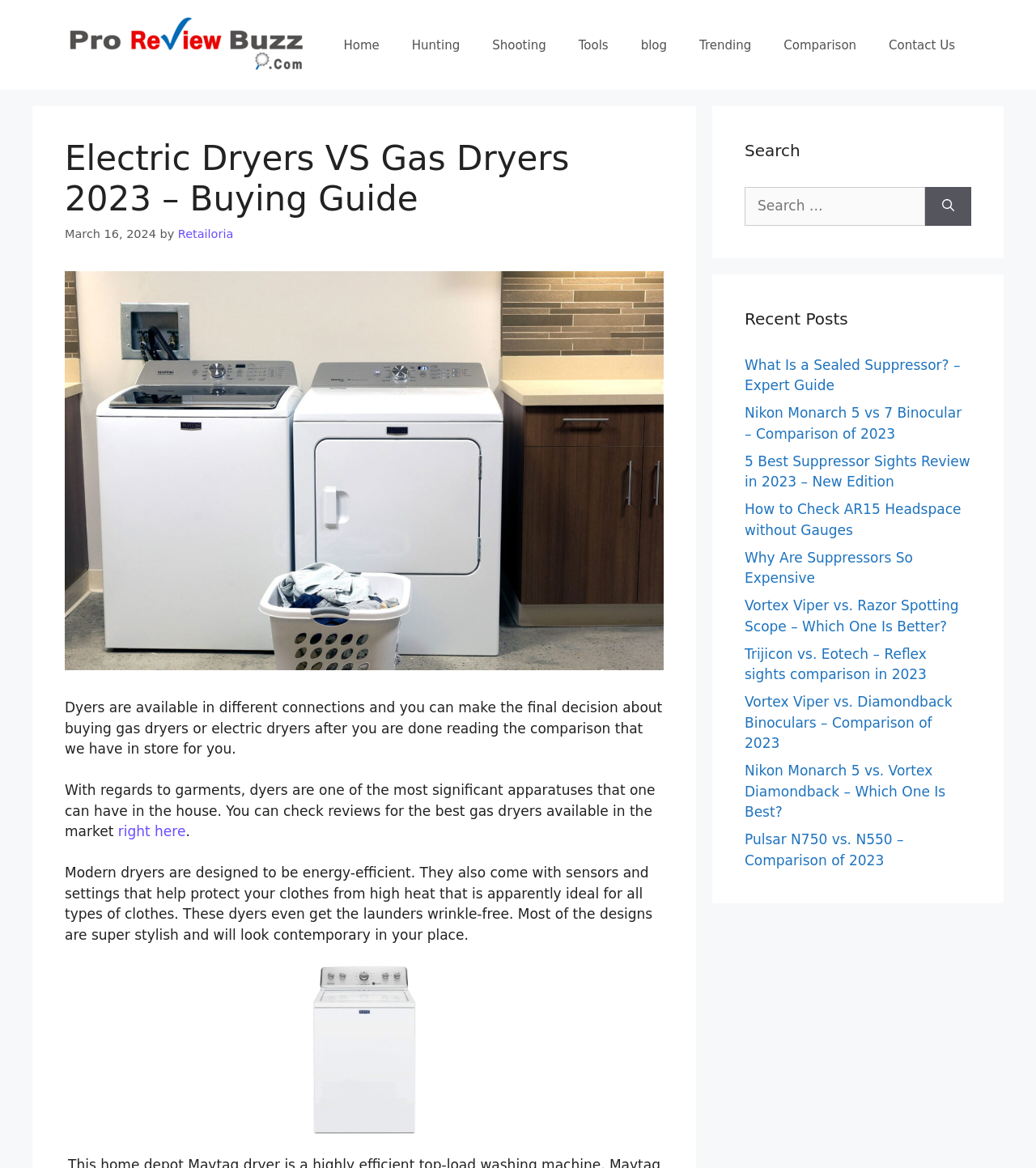Please identify the bounding box coordinates of the clickable region that I should interact with to perform the following instruction: "Read the 'Electric Dryers VS Gas Dryers 2023 – Buying Guide' article". The coordinates should be expressed as four float numbers between 0 and 1, i.e., [left, top, right, bottom].

[0.062, 0.119, 0.641, 0.188]